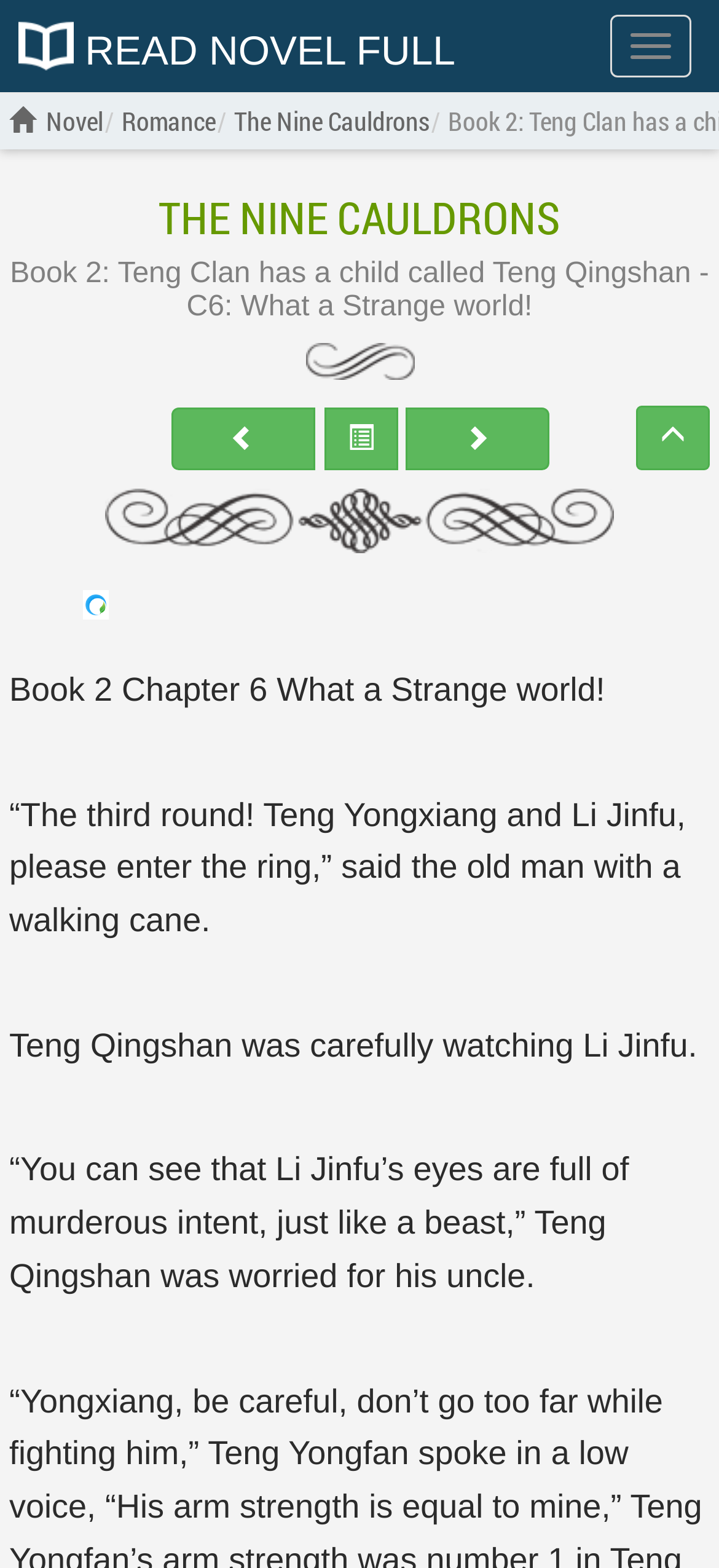Predict the bounding box coordinates of the UI element that matches this description: "Novel". The coordinates should be in the format [left, top, right, bottom] with each value between 0 and 1.

[0.064, 0.066, 0.144, 0.088]